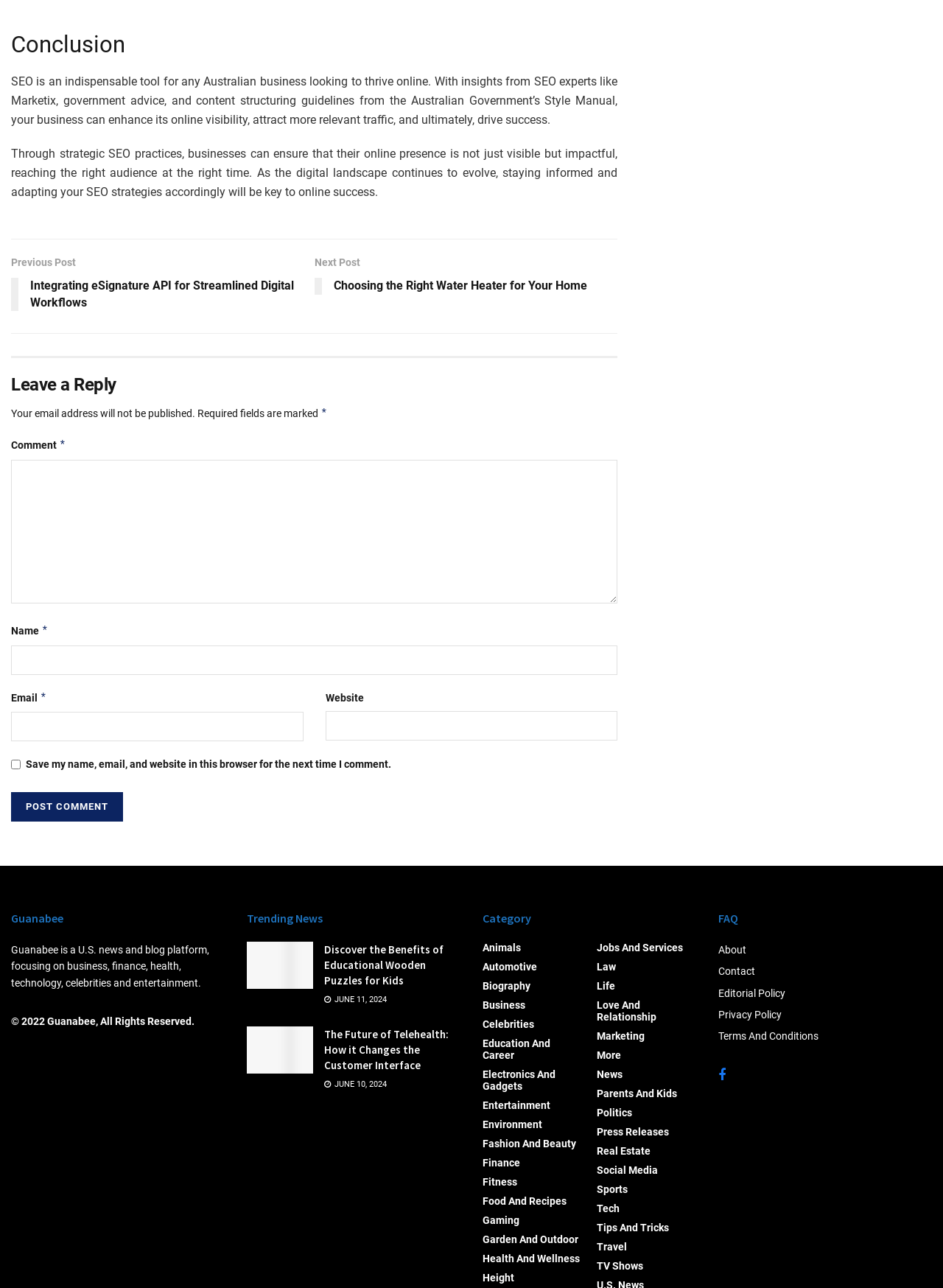Based on the provided description, "Social Media", find the bounding box of the corresponding UI element in the screenshot.

[0.633, 0.901, 0.698, 0.911]